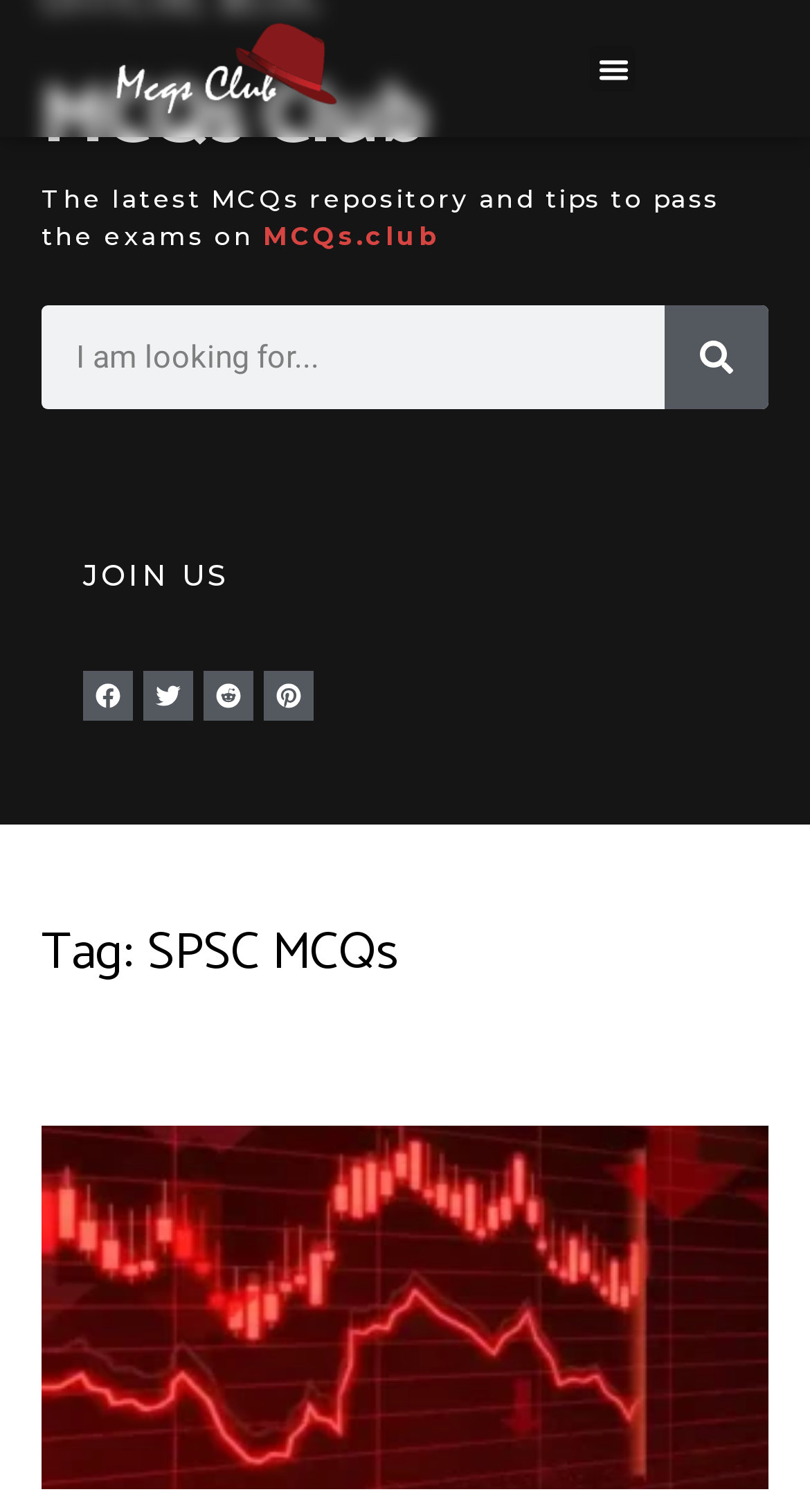Please locate the bounding box coordinates of the element's region that needs to be clicked to follow the instruction: "Read Financial Ratios and Ratio Analysis MCQs". The bounding box coordinates should be provided as four float numbers between 0 and 1, i.e., [left, top, right, bottom].

[0.051, 0.744, 0.949, 0.984]